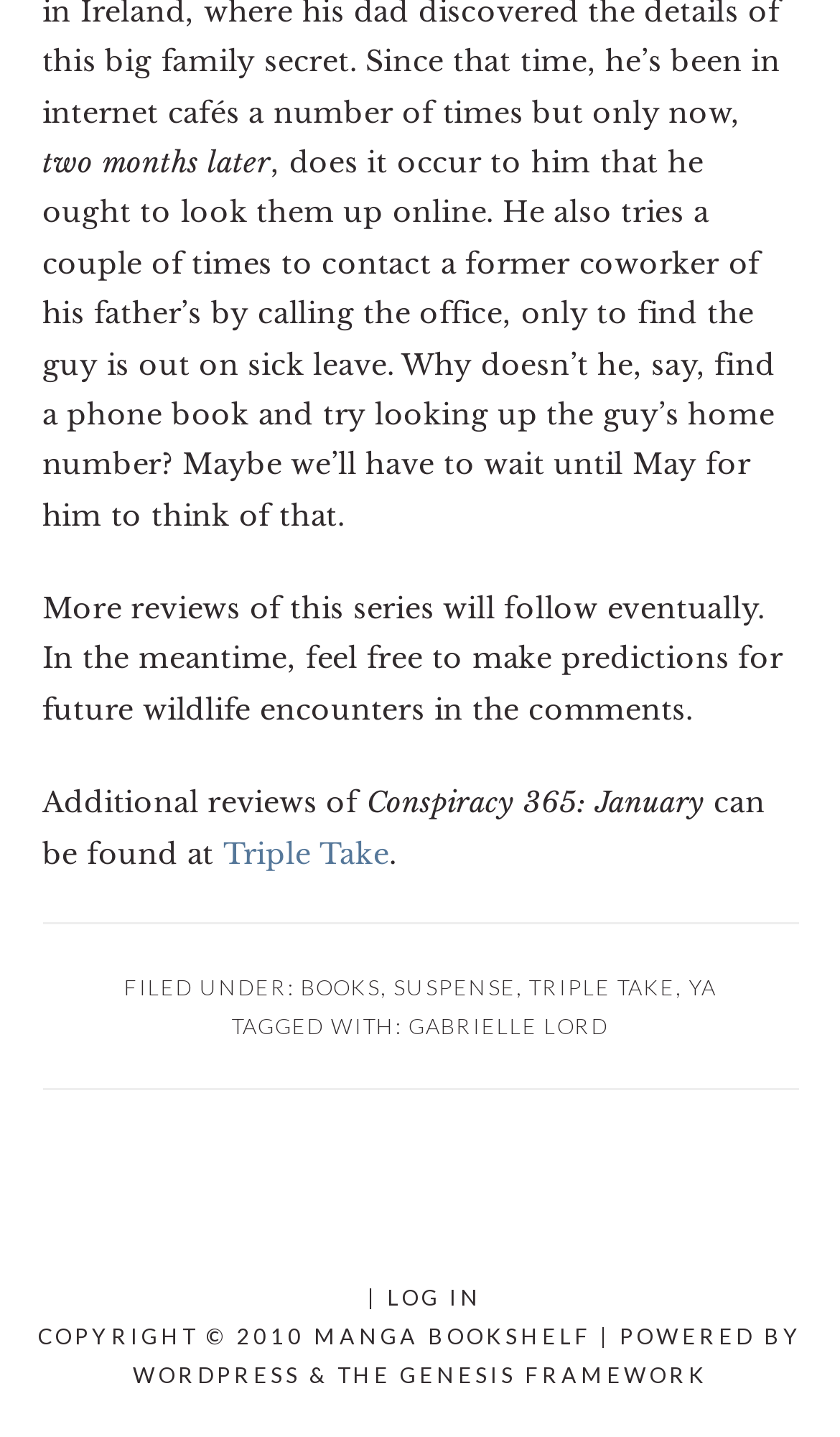Find and specify the bounding box coordinates that correspond to the clickable region for the instruction: "Click on the 'BOOKS' link".

[0.358, 0.678, 0.453, 0.696]